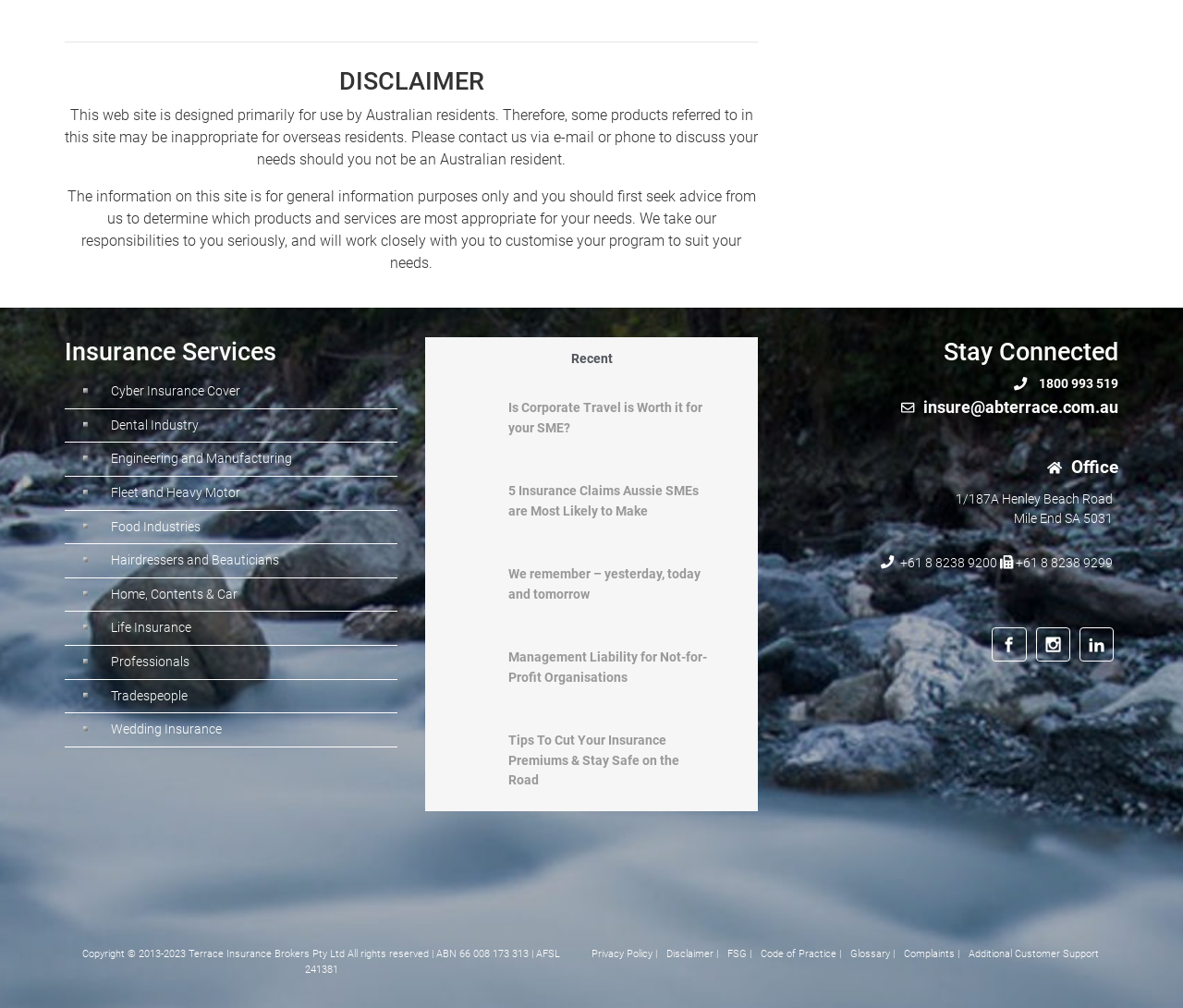What is the ABN of Terrace Insurance Brokers Pty Ltd?
Please describe in detail the information shown in the image to answer the question.

The ABN of Terrace Insurance Brokers Pty Ltd can be found at the bottom of the webpage, in the copyright section. The ABN is 66 008 173 313, and it is accompanied by the AFSL number and other contact information.